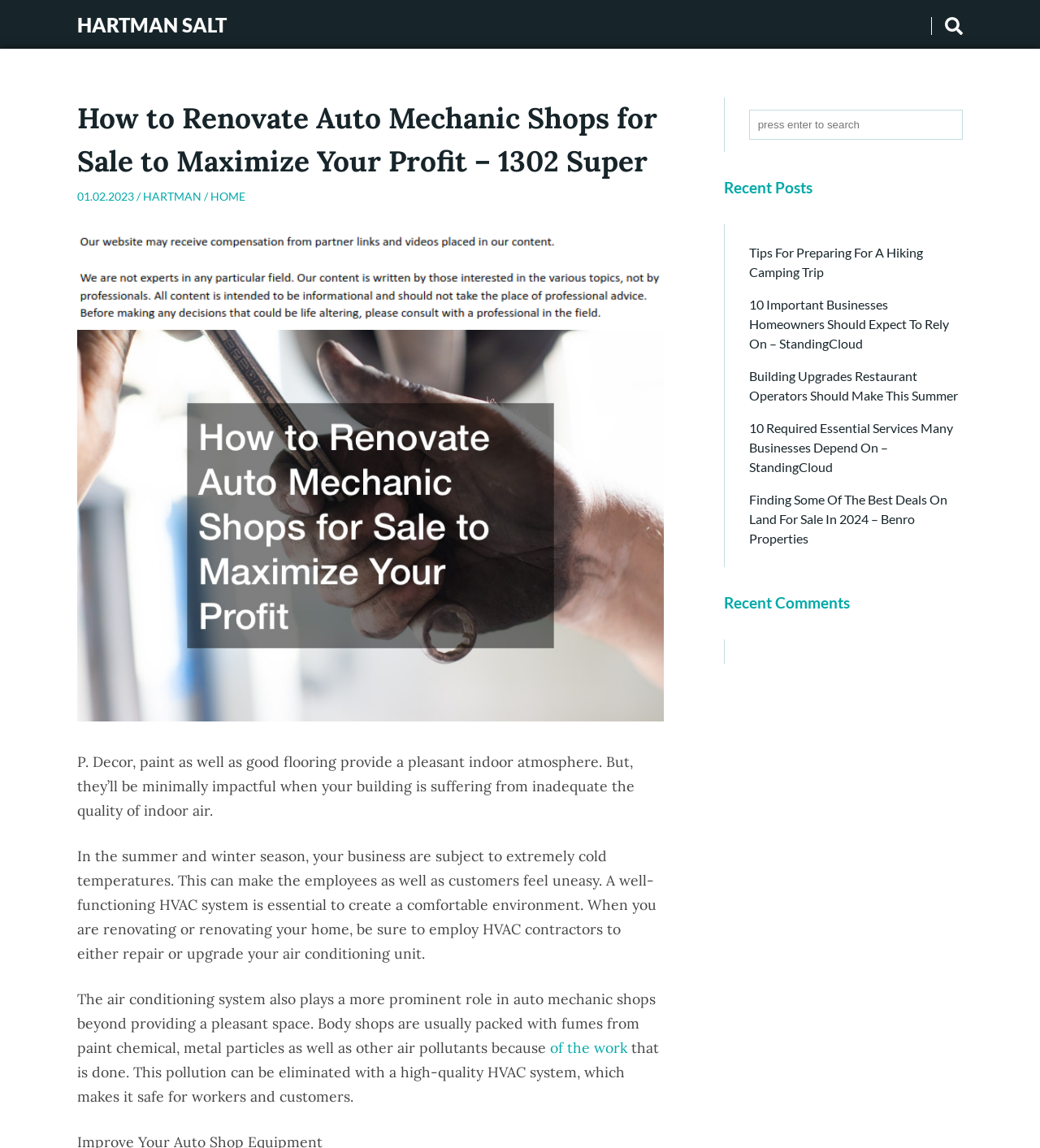Elaborate on the webpage's design and content in a detailed caption.

The webpage appears to be a blog or article page focused on renovating auto mechanic shops. At the top, there is a link to "HARTMAN SALT" and an image, followed by a heading that reads "How to Renovate Auto Mechanic Shops for Sale to Maximize Your Profit – 1302 Super". Below this, there is a date "01.02.2023" and links to "HARTMAN" and "HOME". 

To the right of the heading, there is a large image that spans almost the entire width of the page. Below this image, there is a link with no text, and another image nested within it. 

The main content of the page consists of three paragraphs of text. The first paragraph discusses the importance of decor, paint, and flooring in creating a pleasant indoor atmosphere, but notes that these elements have minimal impact if the building has poor indoor air quality. The second paragraph highlights the importance of a well-functioning HVAC system in creating a comfortable environment, especially in extreme temperatures. The third paragraph explains how a good HVAC system is crucial in auto mechanic shops to remove pollutants and create a safe environment for workers and customers.

On the right-hand side of the page, there is a search bar with a prompt to "press enter to search". Below this, there is a heading that reads "Recent Posts", followed by five links to different articles, including "Tips For Preparing For A Hiking Camping Trip" and "Building Upgrades Restaurant Operators Should Make This Summer". Further down, there is another heading that reads "Recent Comments", but there are no comments listed.